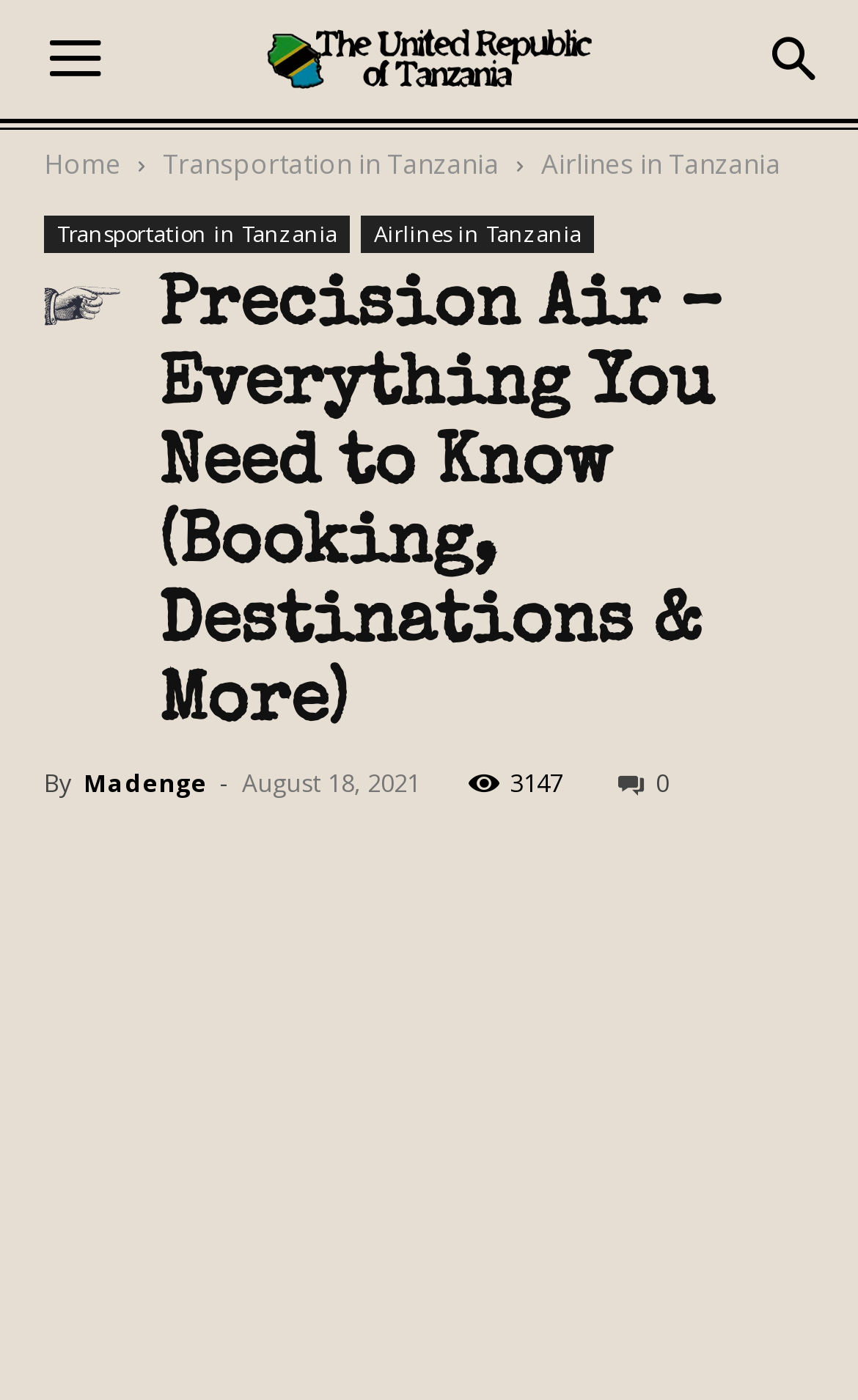What is the author's name?
Answer the question with a detailed explanation, including all necessary information.

The author's name can be found in the header section of the webpage, which is 'By Madenge'.